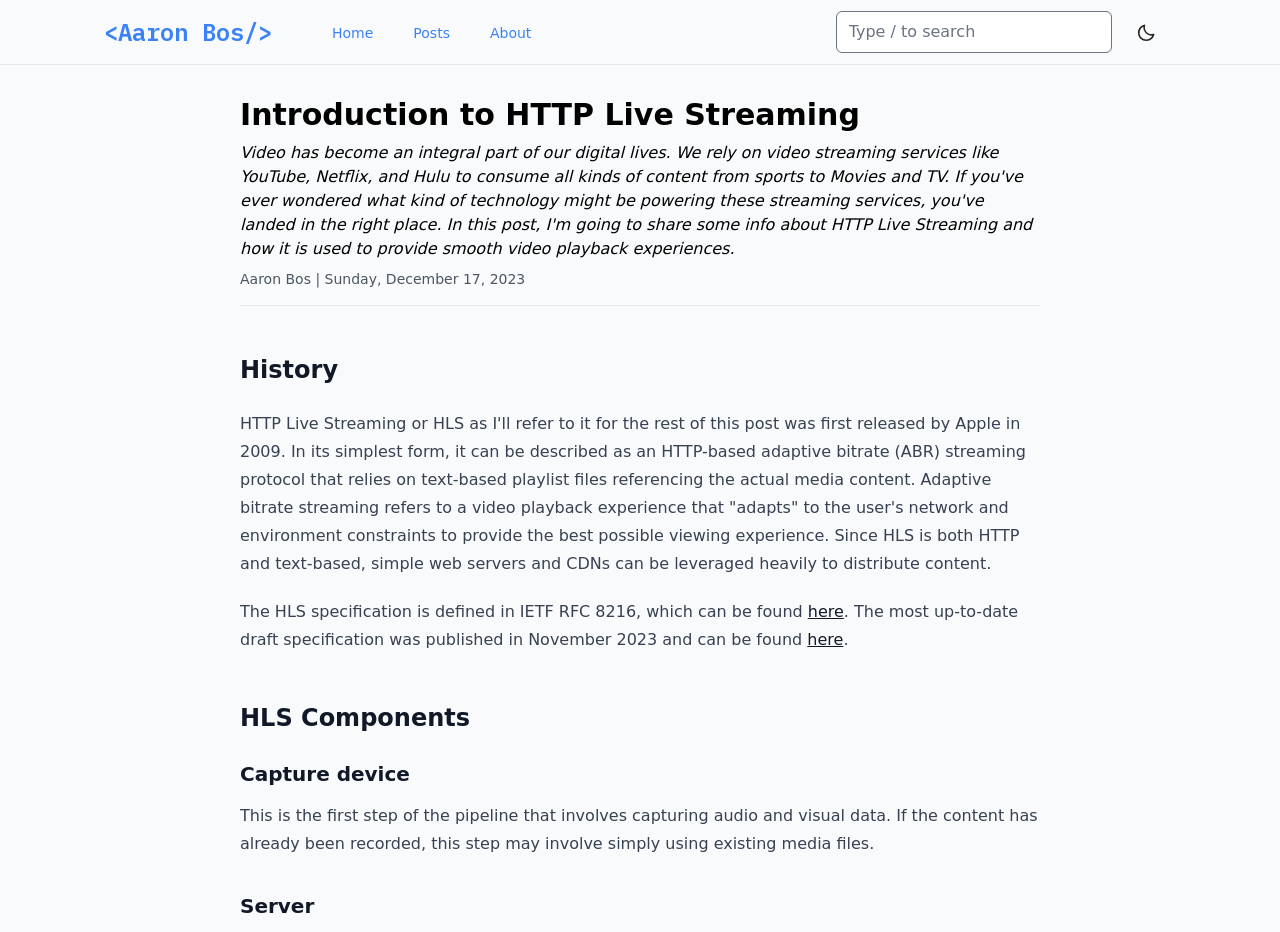Craft a detailed narrative of the webpage's structure and content.

The webpage is about "Introduction to HTTP Live Streaming" and has a navigation bar at the top with links to "Home", "Posts", and "About" on the left, and a search box and a button to toggle dark mode on the right. Below the navigation bar, there is a heading with the title of the webpage, followed by a paragraph that introduces the topic of HTTP Live Streaming and its importance in video streaming services.

On the top-left corner, there is a link to the author's profile, "Aaron Bos", and the date of the post, "Sunday, December 17, 2023". Below the introductory paragraph, there is a horizontal separator that divides the content into sections.

The first section is about the "History" of HTTP Live Streaming, which was first released by Apple in 2009. This section explains that HLS is an HTTP-based adaptive bitrate streaming protocol that relies on text-based playlist files referencing the actual media content.

The next section is about the "HLS Components", which includes "Capture device", "Server", and other components. The "Capture device" section explains that this is the first step of the pipeline that involves capturing audio and visual data.

Throughout the webpage, there are several headings and subheadings that organize the content into clear sections, making it easy to follow and understand. There is also an image on the top-right corner, which is likely the toggle dark mode button.